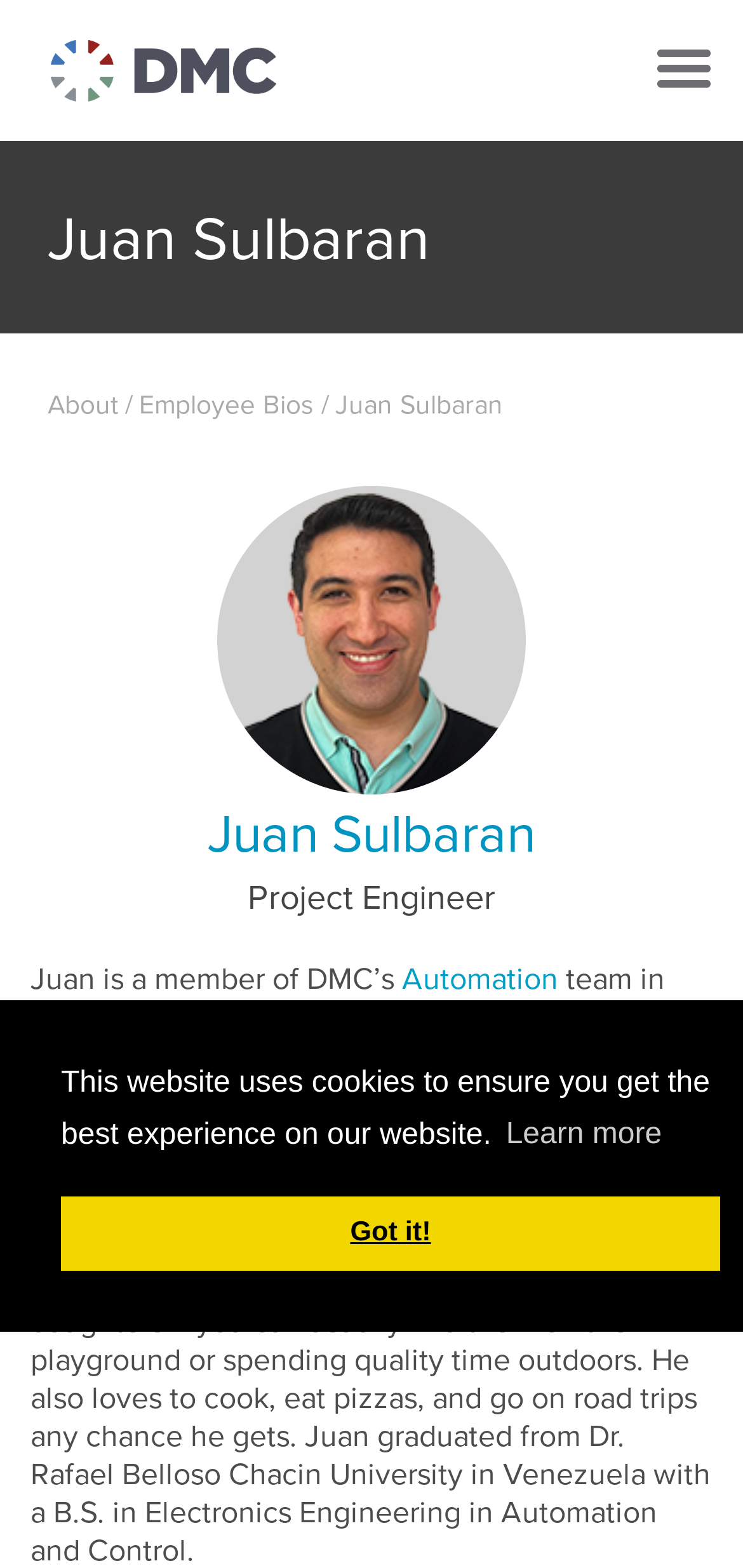Explain the contents of the webpage comprehensively.

The webpage is about Juan Sulbaran, a Project Engineer at DMC, Inc. At the top of the page, there is a header section that spans the entire width of the page. Within this section, there is a menu button located at the top right corner, accompanied by the DMC, Inc. logo. 

Below the header section, there is a prominent heading that displays Juan Sulbaran's name. Underneath this heading, there are three links: "About", "Employee Bios", and "Juan Sulbaran", which are aligned horizontally and take up about half of the page's width. 

To the right of these links, there is a large image of Juan Sulbaran, which occupies a significant portion of the page. Below the image, there are two headings that display Juan Sulbaran's name and job title, "Project Engineer", respectively. 

Following the headings, there is a paragraph of text that describes Juan Sulbaran's role at DMC, Inc. The text mentions that he is a member of the Automation team in Denver. The words "Automation" and "Denver" are links. 

At the bottom of the page, there is a cookie message that spans about three-quarters of the page's width. The message is accompanied by two buttons: "Learn more about cookies" and "Dismiss cookie message".